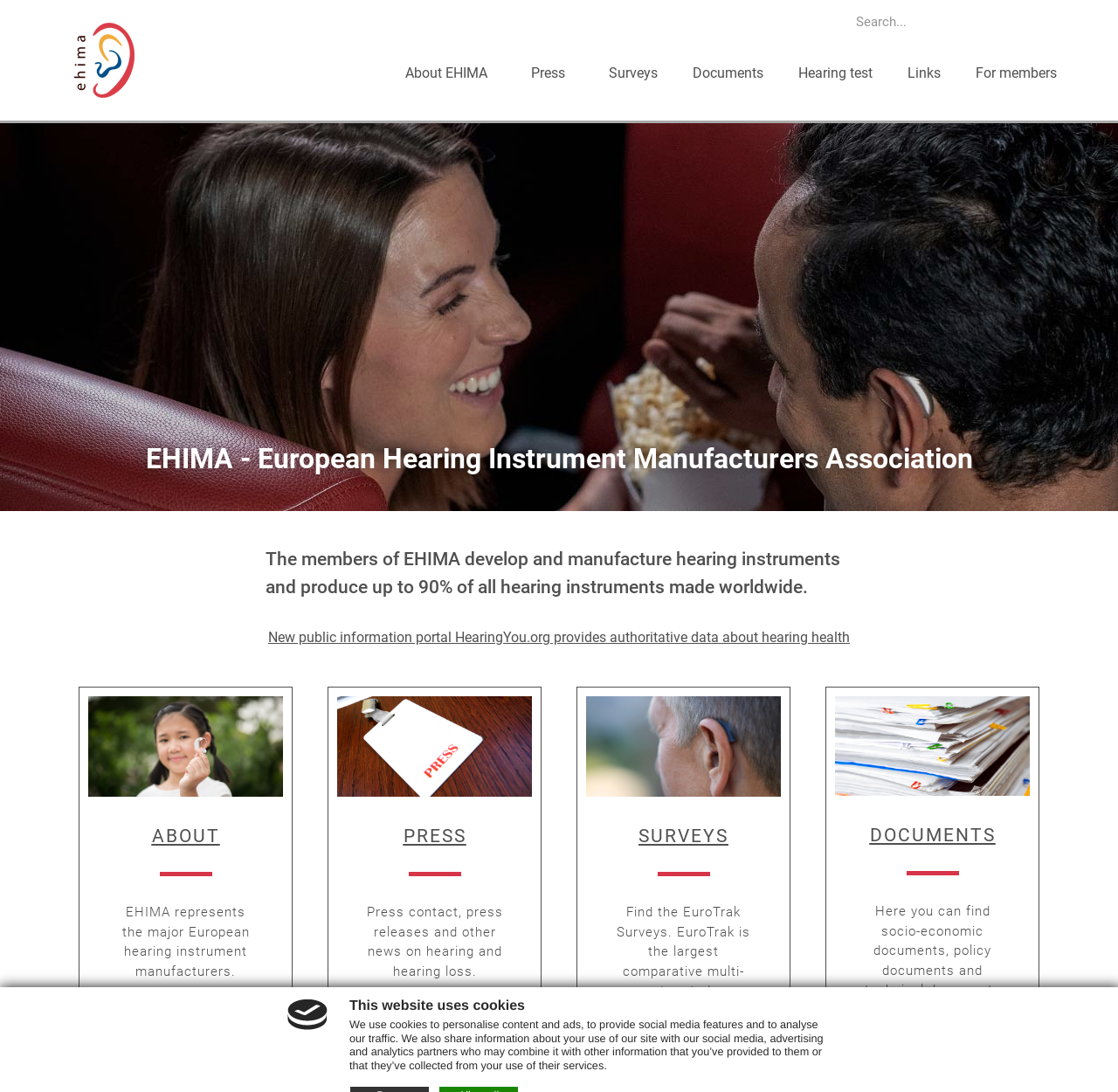Utilize the details in the image to thoroughly answer the following question: What is the name of the public information portal?

The name of the public information portal can be found in the link element with the text 'New public information portal HearingYou.org provides authoritative data about hearing health'.